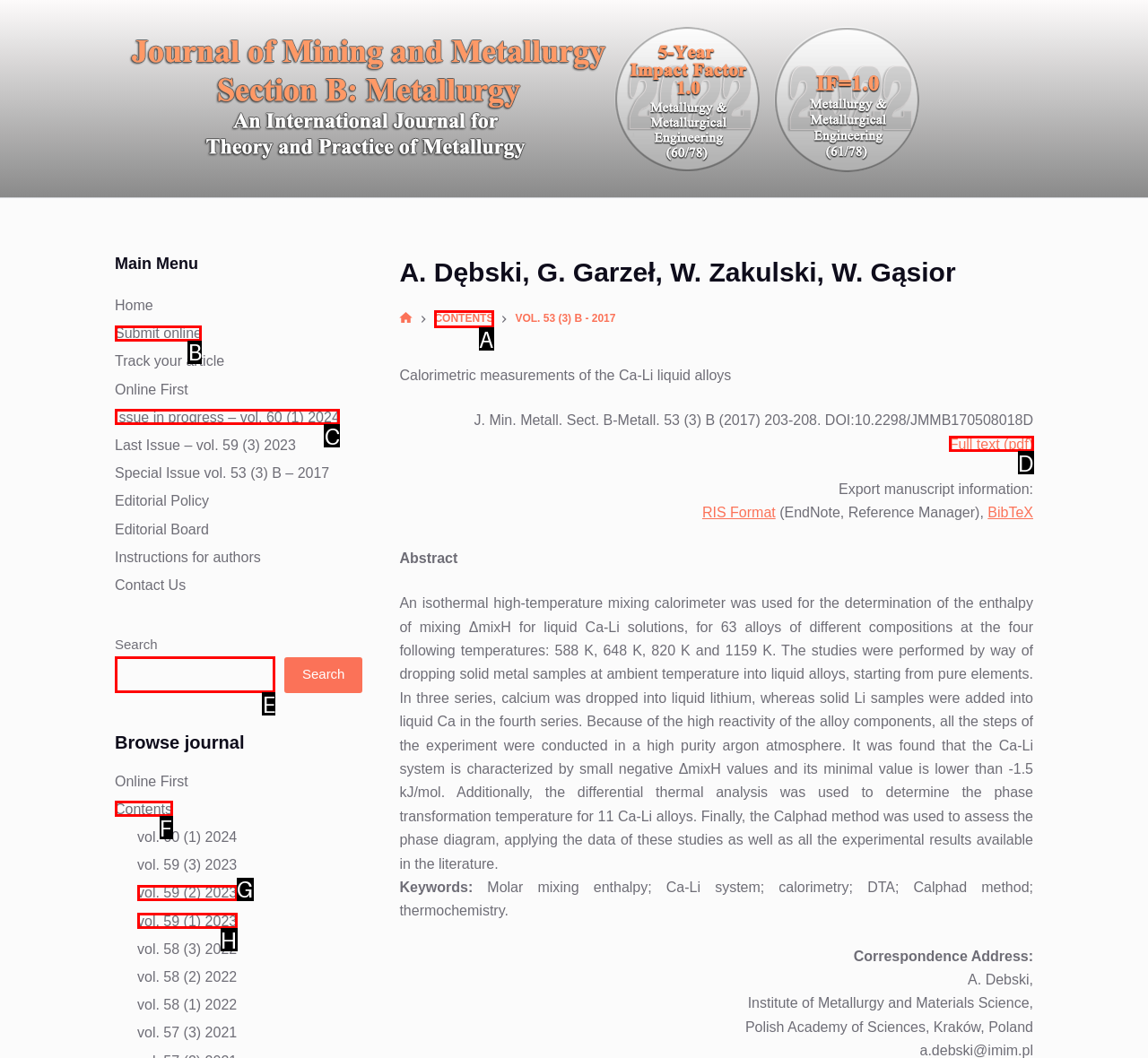Select the letter associated with the UI element you need to click to perform the following action: View the 'Full text (pdf)'
Reply with the correct letter from the options provided.

D